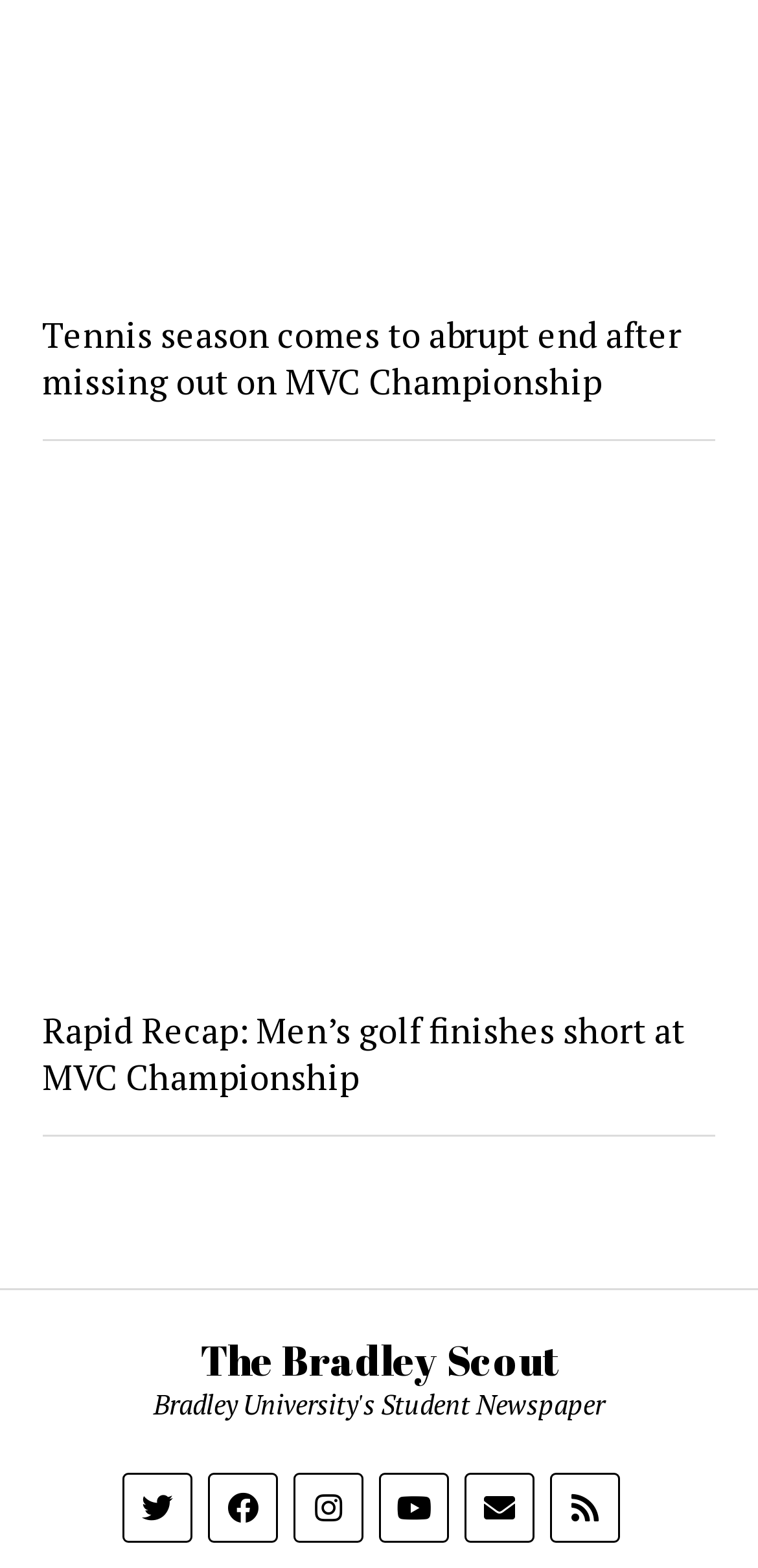Please find the bounding box coordinates of the section that needs to be clicked to achieve this instruction: "Watch videos on YouTube".

[0.523, 0.952, 0.569, 0.971]